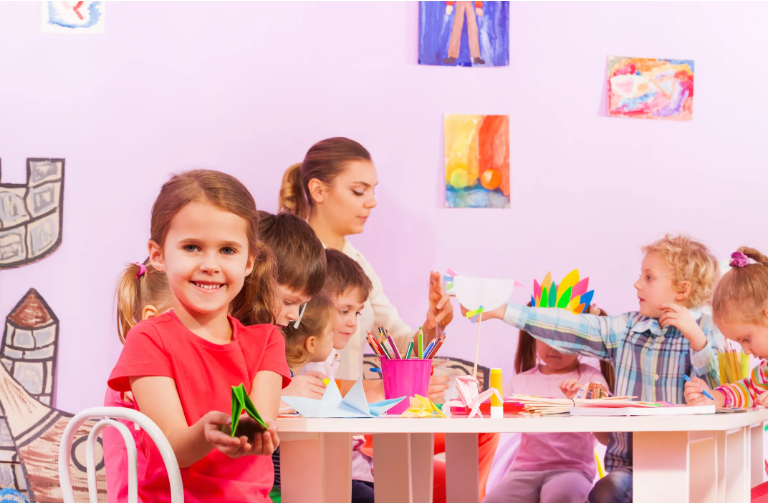Describe thoroughly the contents of the image.

In this vibrant classroom scene, a cheerful young girl in a bright red shirt proudly displays her colorful origami creation, showcasing her creativity and engagement in a hands-on learning activity. Seated at a round table, she interacts with several classmates who are also absorbed in artistic projects, fostering a warm and collaborative atmosphere. A teacher, seated nearby, attentively guides the children, highlighting the nurturing educational environment of preschool. The walls are adorned with their artistic masterpieces, creating an inspiring backdrop that reflects their imaginative expressions and the benefits of early childhood education. This image beautifully captures the essence of preschool as a foundational space for social interaction, creativity, and learning.